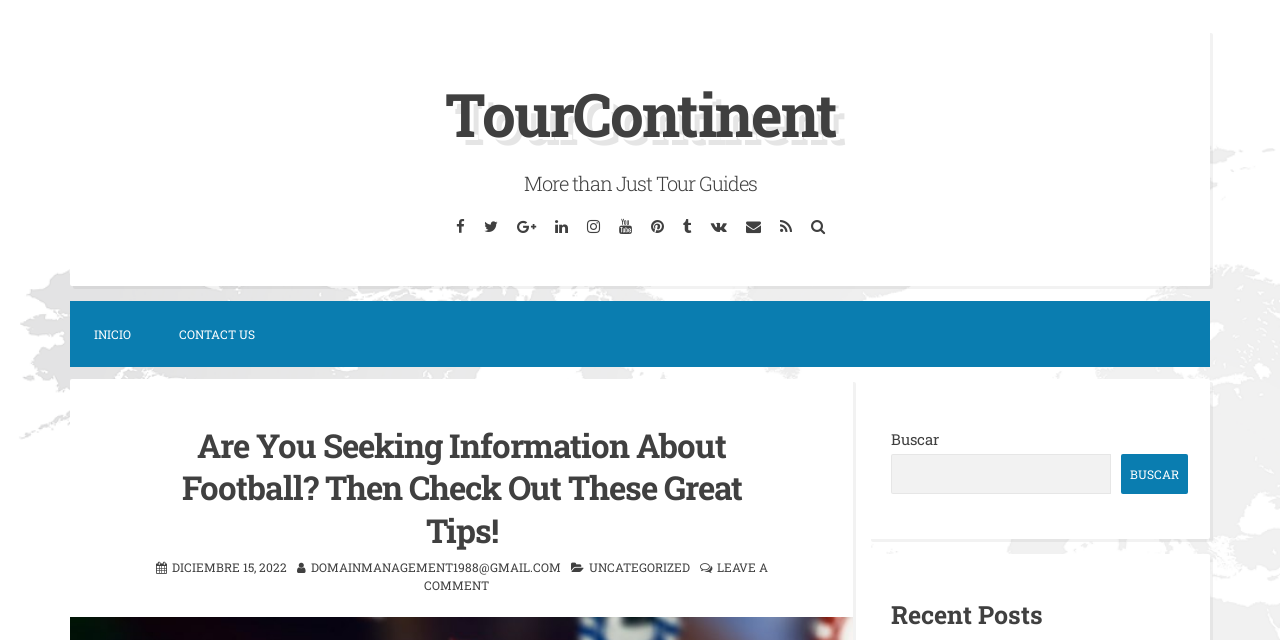Based on the element description Contact Us, identify the bounding box of the UI element in the given webpage screenshot. The coordinates should be in the format (top-left x, top-left y, bottom-right x, bottom-right y) and must be between 0 and 1.

[0.121, 0.47, 0.218, 0.573]